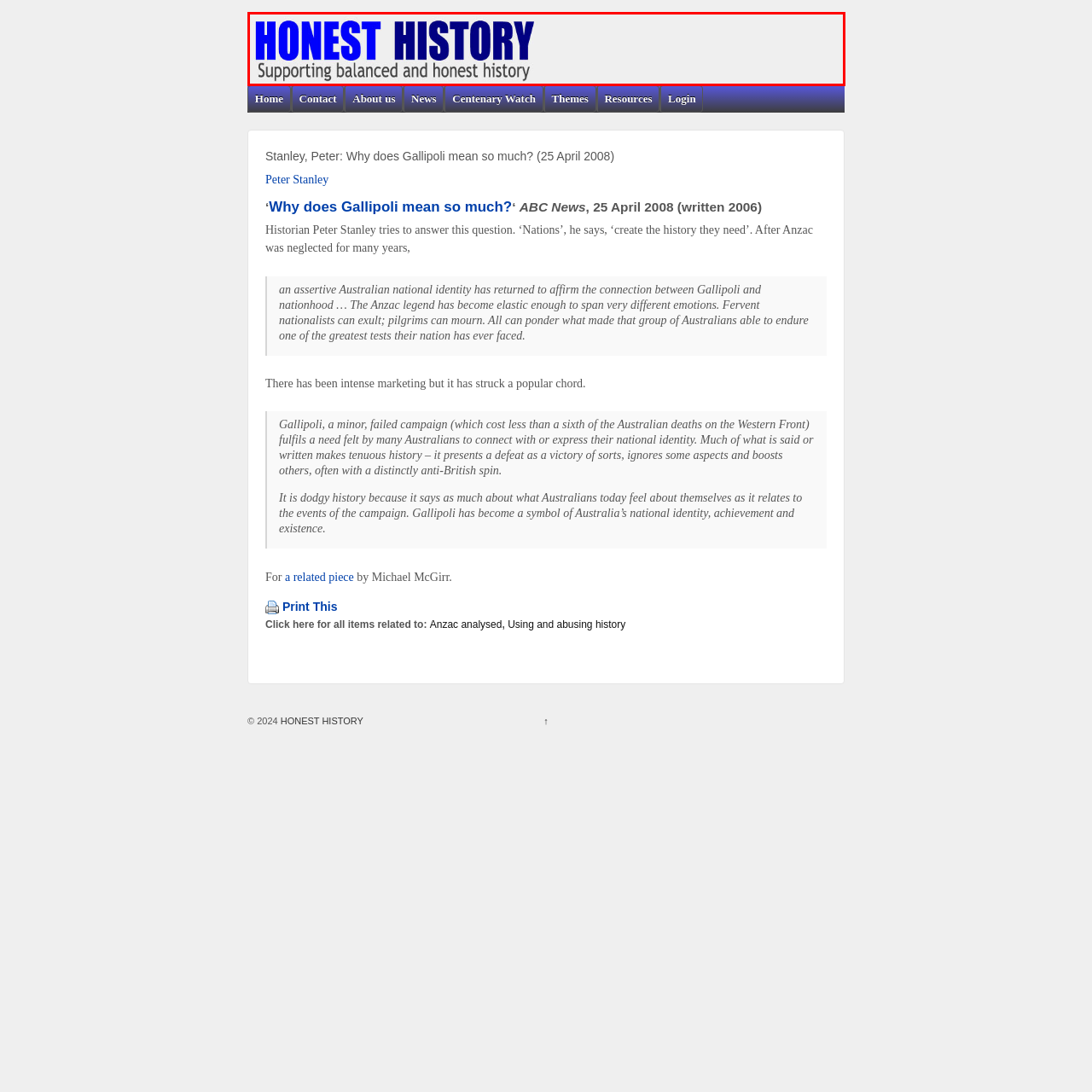Generate a meticulous caption for the image that is highlighted by the red boundary line.

The image features the logo and slogan of "HONEST HISTORY," a platform dedicated to promoting balanced and truthful accounts of historical events. The bold blue lettering of "HONEST HISTORY" captures attention, conveying a commitment to integrity in historical discourse. Beneath it, the phrase "Supporting balanced and honest history" reinforces the organization's mission to encourage thoughtful explorations and discussions about history, inviting readers to reflect critically on past narratives. This branding exemplifies a modern approach to historical analysis, emphasizing the importance of accuracy and fairness in understanding our collective past.